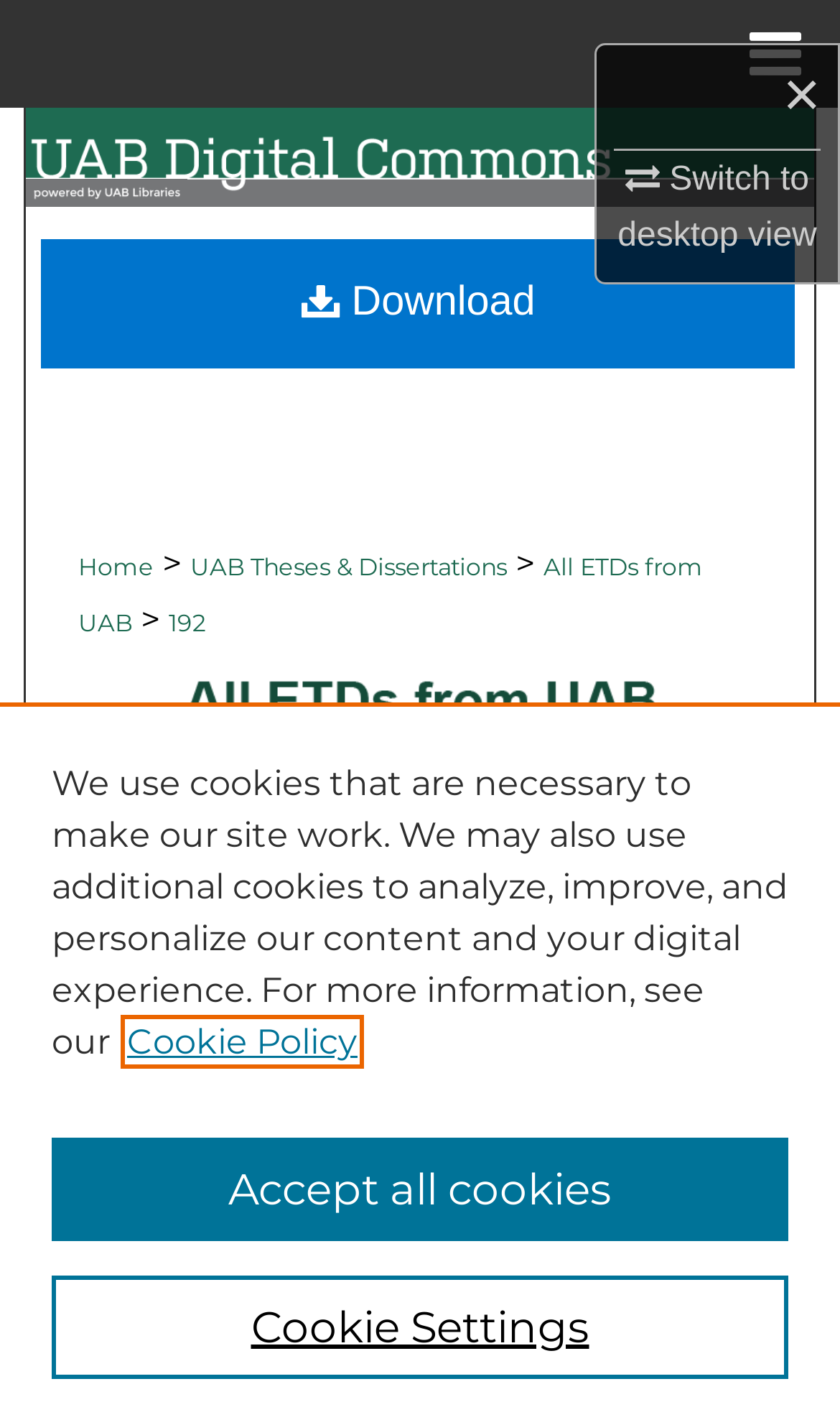Please provide a detailed answer to the question below by examining the image:
Is the search icon visible?

I checked the link element with the text ' Search' and found that it has the attribute 'hidden: True', which means it is not visible on the webpage.